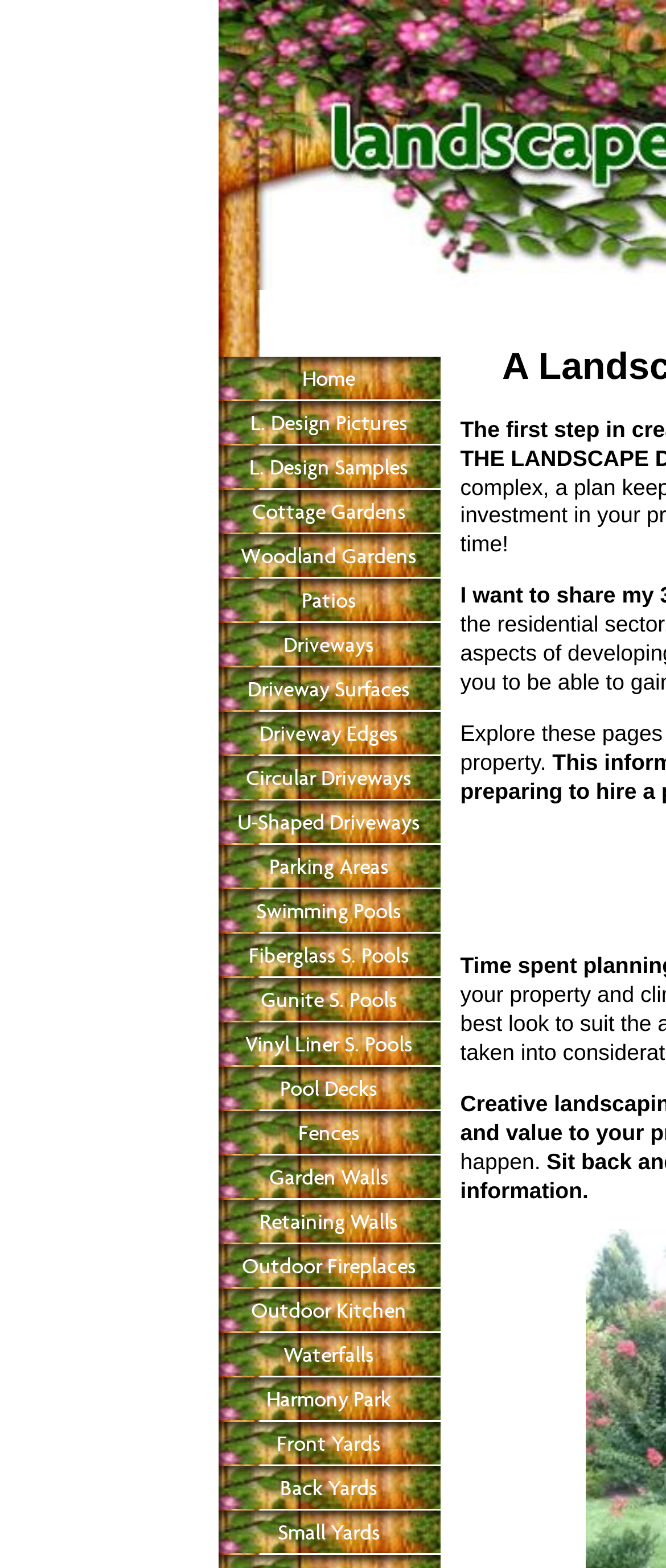Identify the bounding box coordinates for the region of the element that should be clicked to carry out the instruction: "View L. Design Pictures". The bounding box coordinates should be four float numbers between 0 and 1, i.e., [left, top, right, bottom].

[0.327, 0.256, 0.66, 0.284]